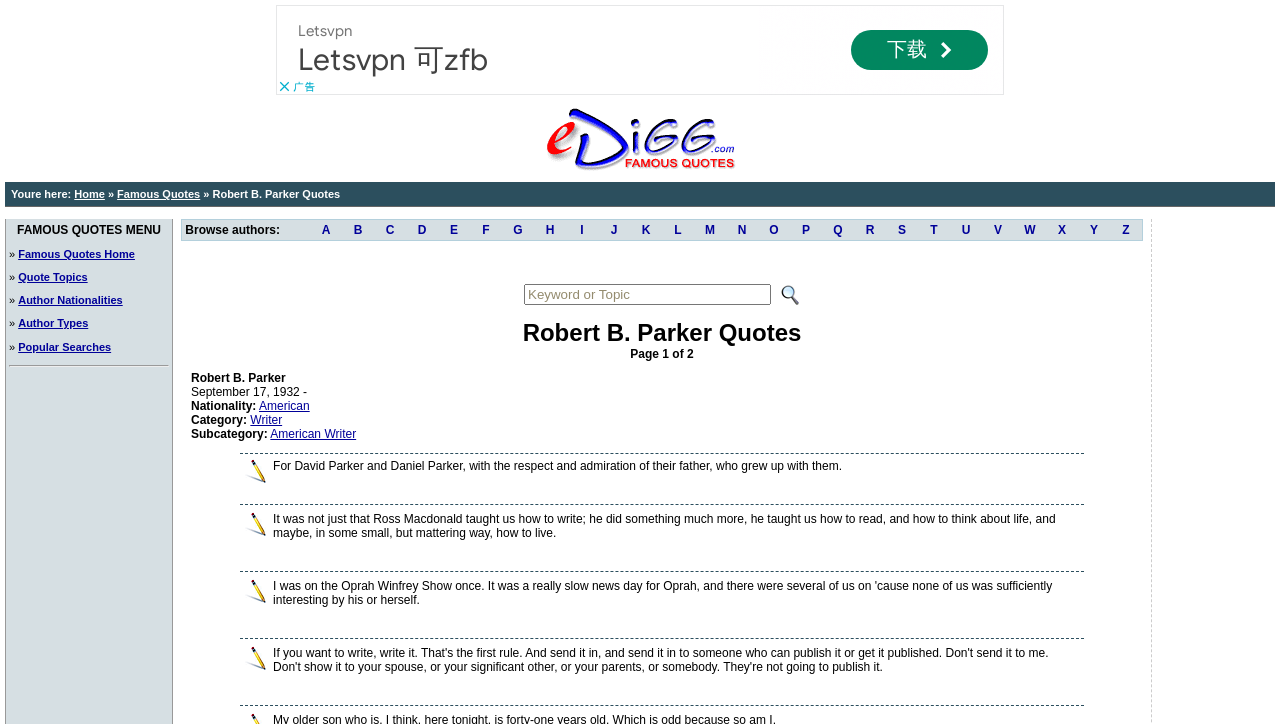What is the author's name of the quotes?
Using the visual information, answer the question in a single word or phrase.

Robert B. Parker